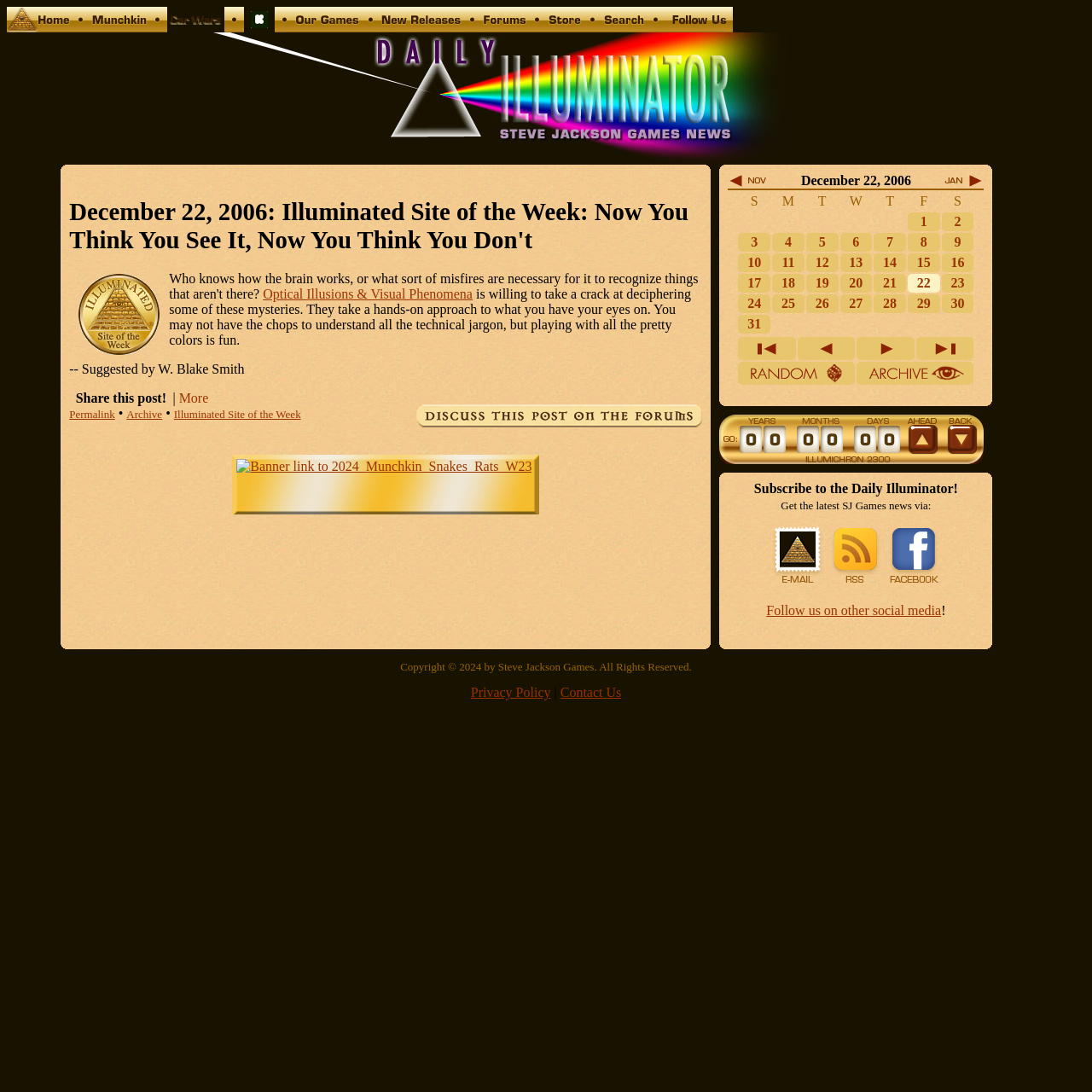Please find the bounding box coordinates of the section that needs to be clicked to achieve this instruction: "Visit Optical Illusions & Visual Phenomena".

[0.241, 0.262, 0.433, 0.275]